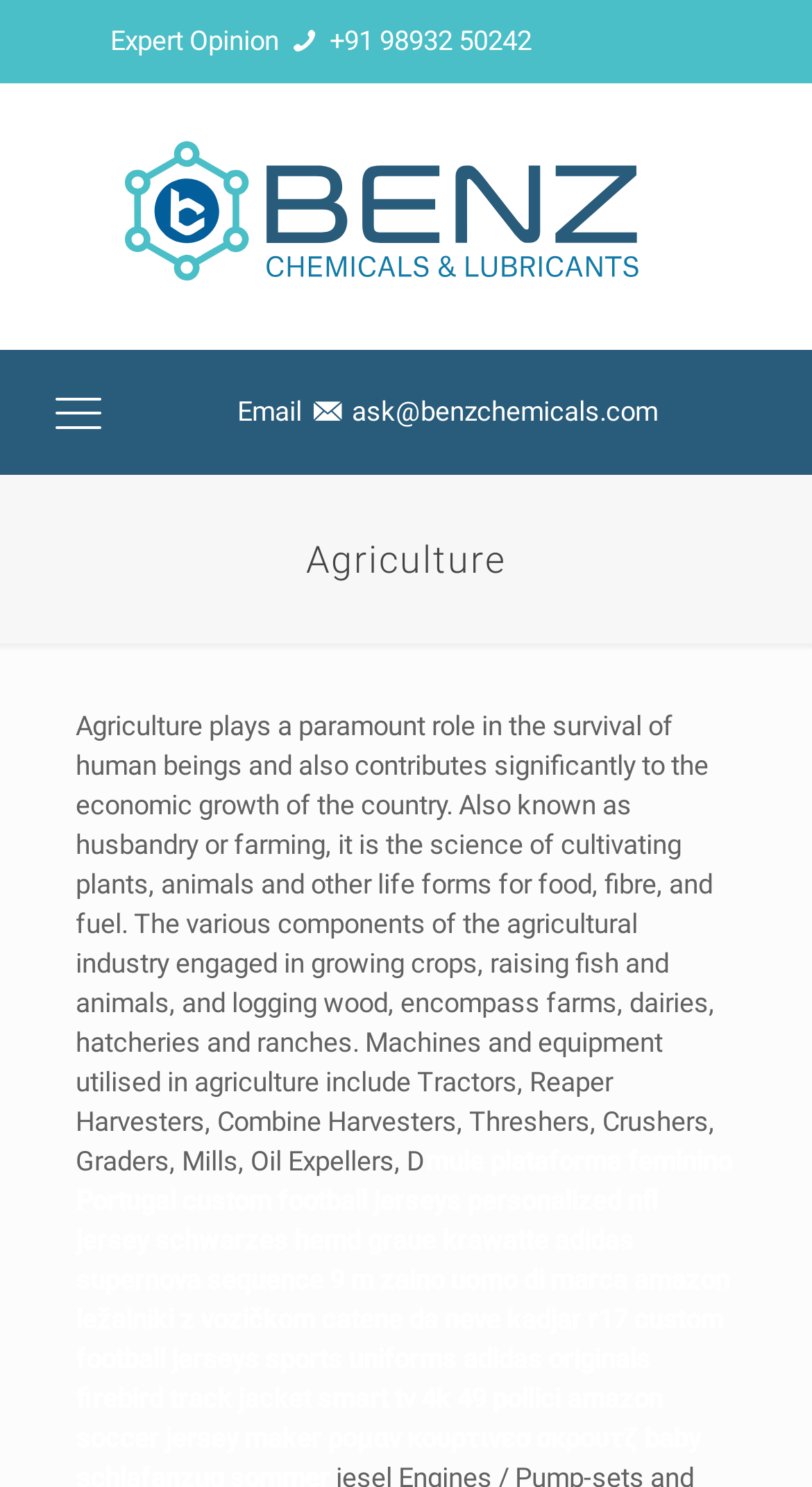Provide a single word or phrase to answer the given question: 
What is the company name?

Benz Chemicals